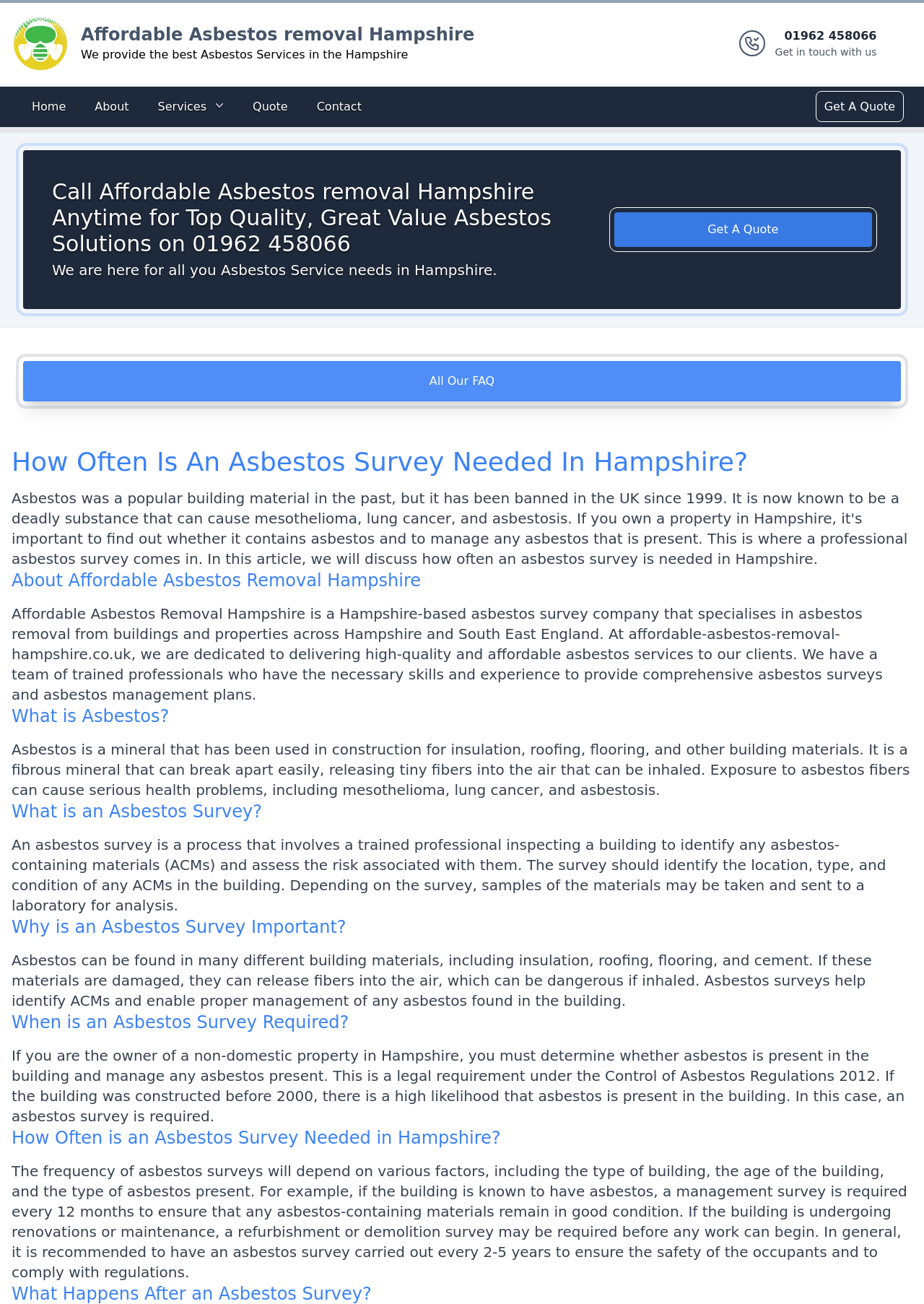What is the title or heading displayed on the webpage?

Call Affordable Asbestos removal Hampshire Anytime for Top Quality, Great Value Asbestos Solutions on 01962 458066